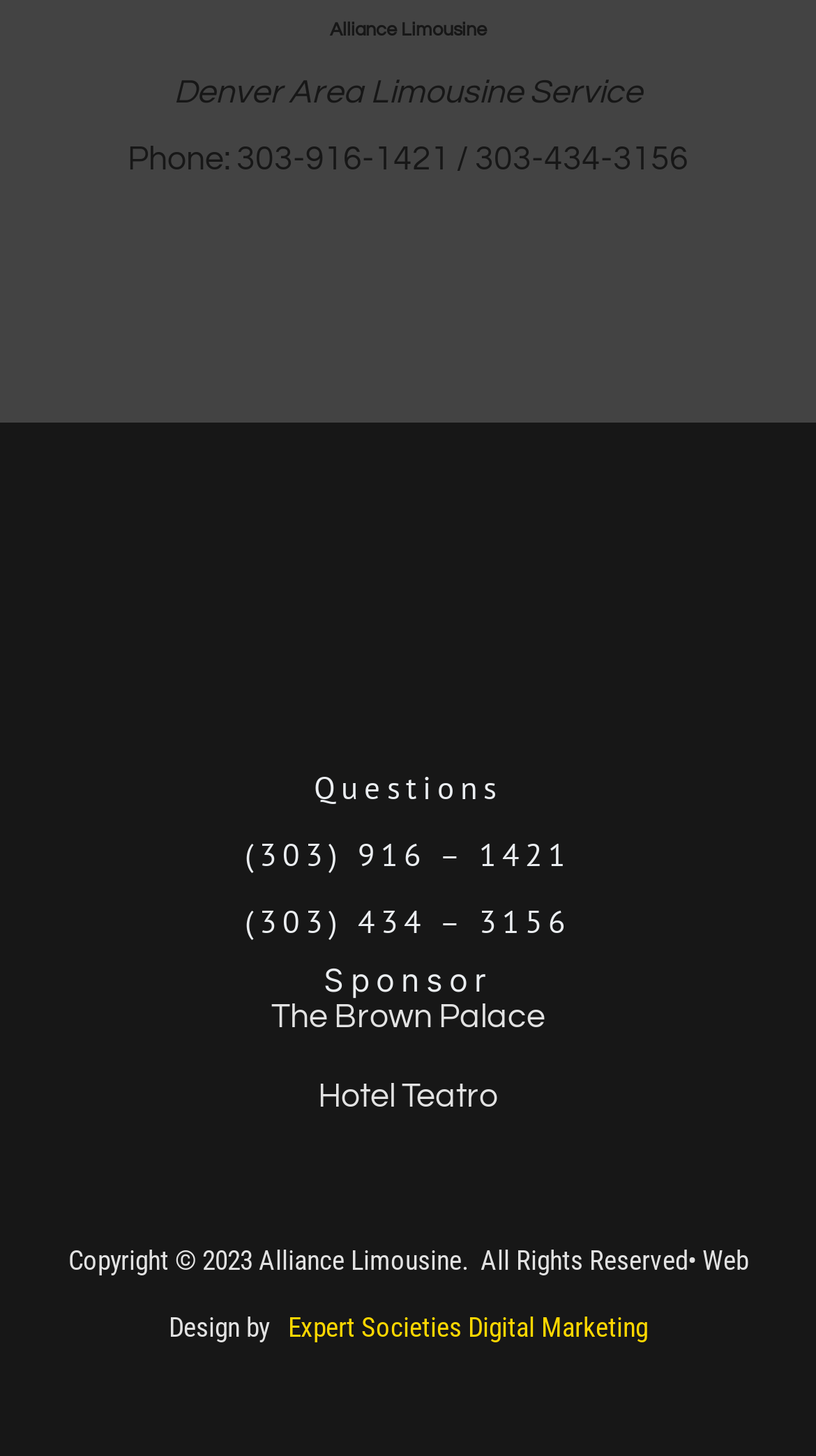What is the phone number of the limousine service?
Based on the screenshot, give a detailed explanation to answer the question.

The phone number can be found in the static text element at the top of the page, which reads 'Phone: 303-916-1421 / 303-434-3156'.